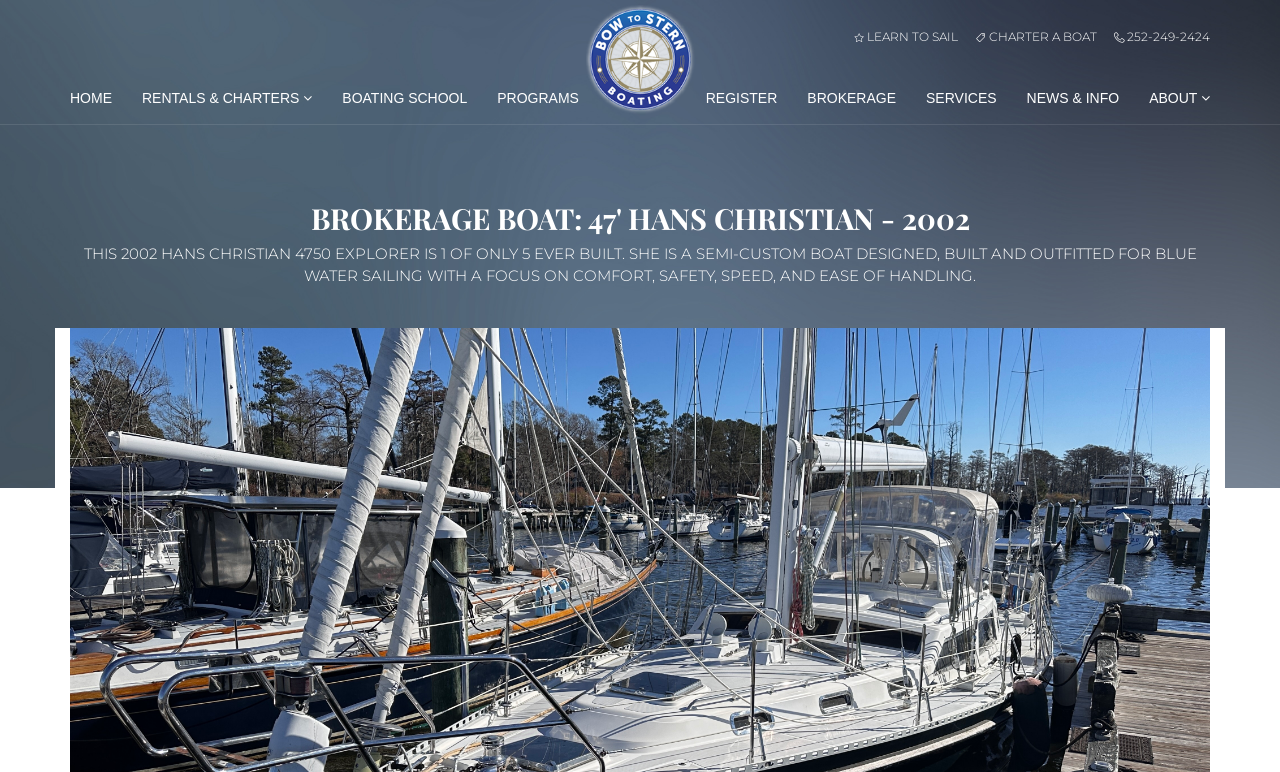Bounding box coordinates should be in the format (top-left x, top-left y, bottom-right x, bottom-right y) and all values should be floating point numbers between 0 and 1. Determine the bounding box coordinate for the UI element described as: Legal Notice

None